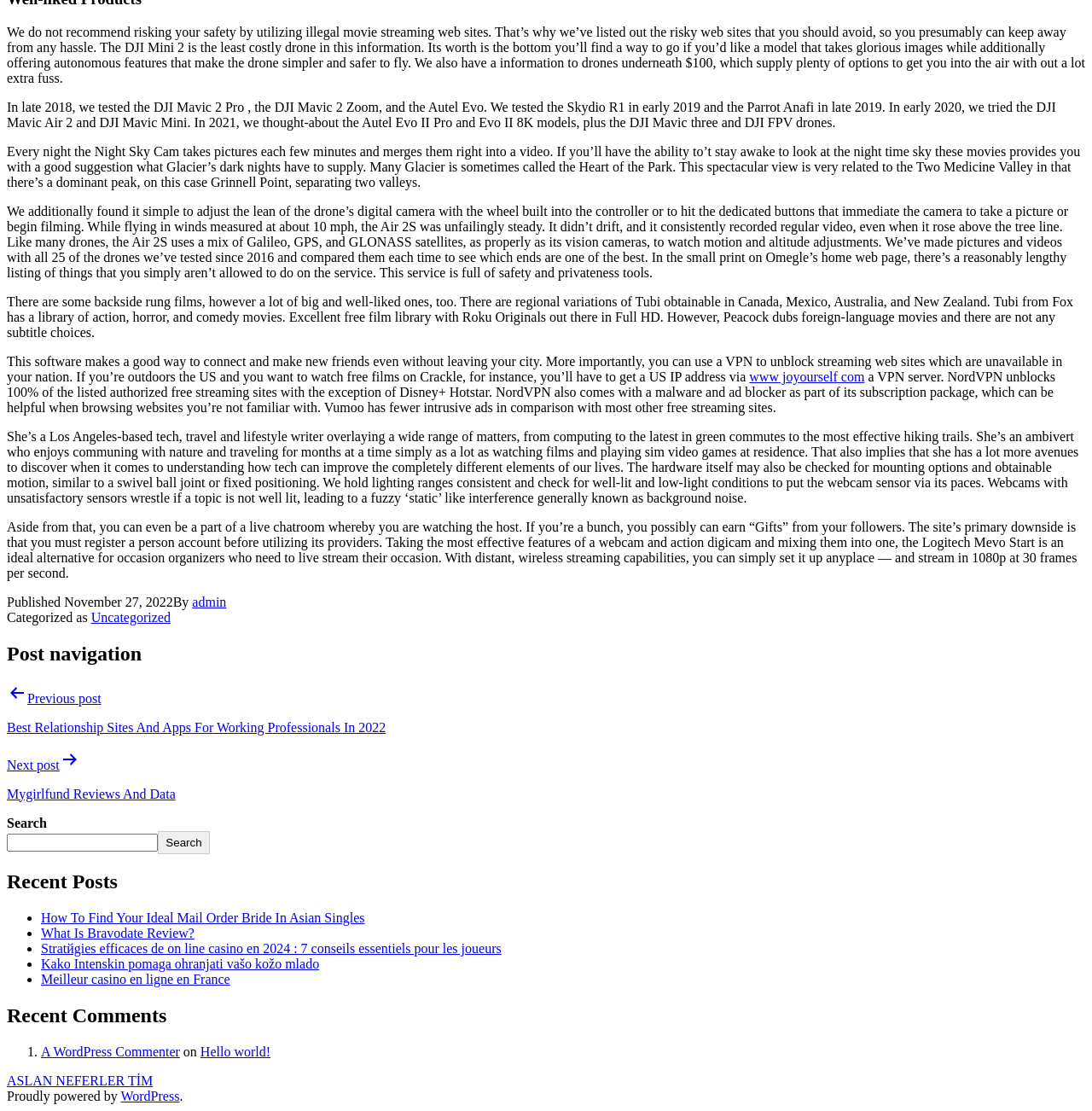Identify the bounding box coordinates of the clickable section necessary to follow the following instruction: "Click on the link to read about the best relationship sites and apps for working professionals in 2022". The coordinates should be presented as four float numbers from 0 to 1, i.e., [left, top, right, bottom].

[0.006, 0.614, 0.994, 0.662]